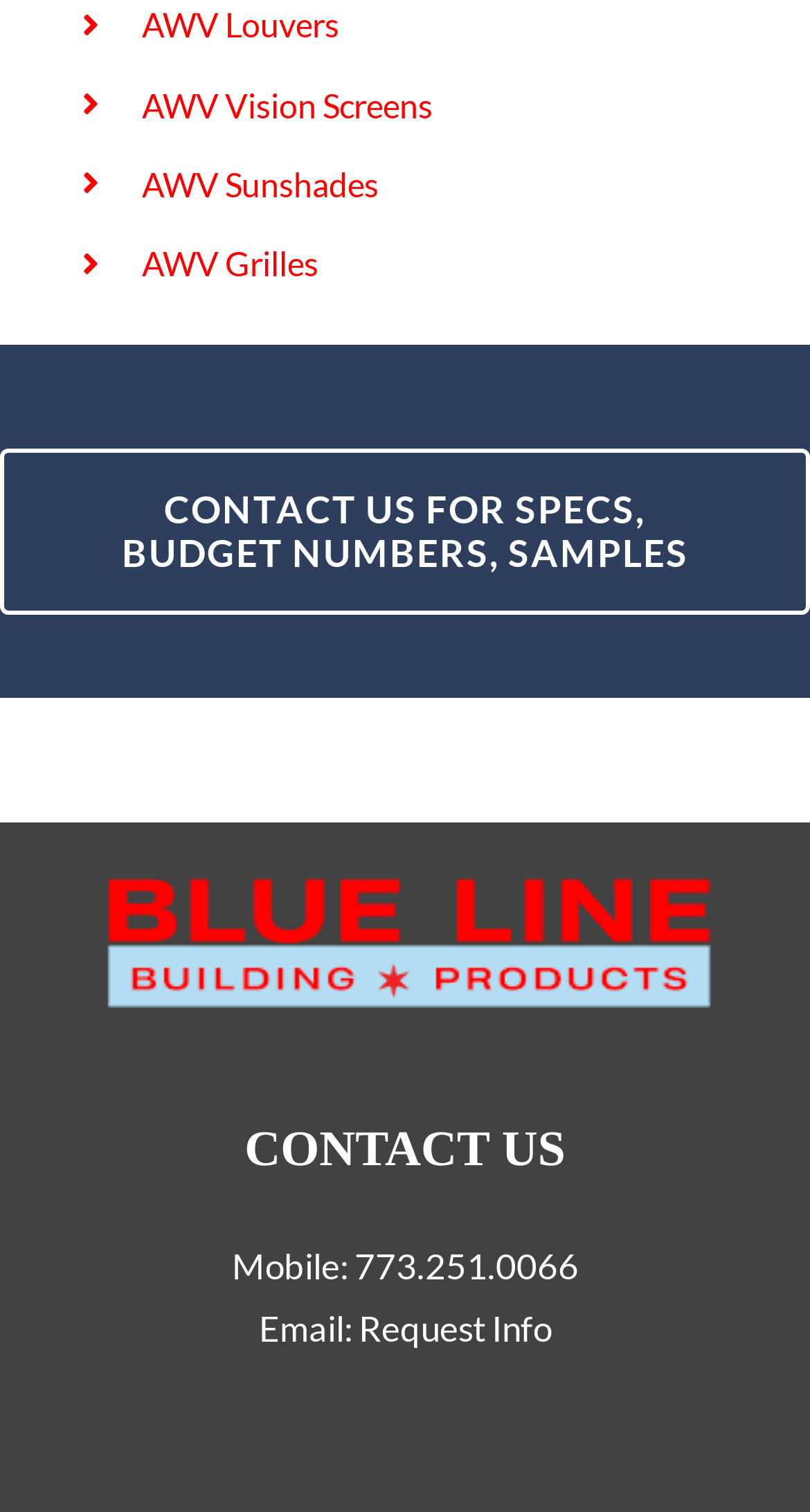Give a short answer using one word or phrase for the question:
What are the product categories?

4